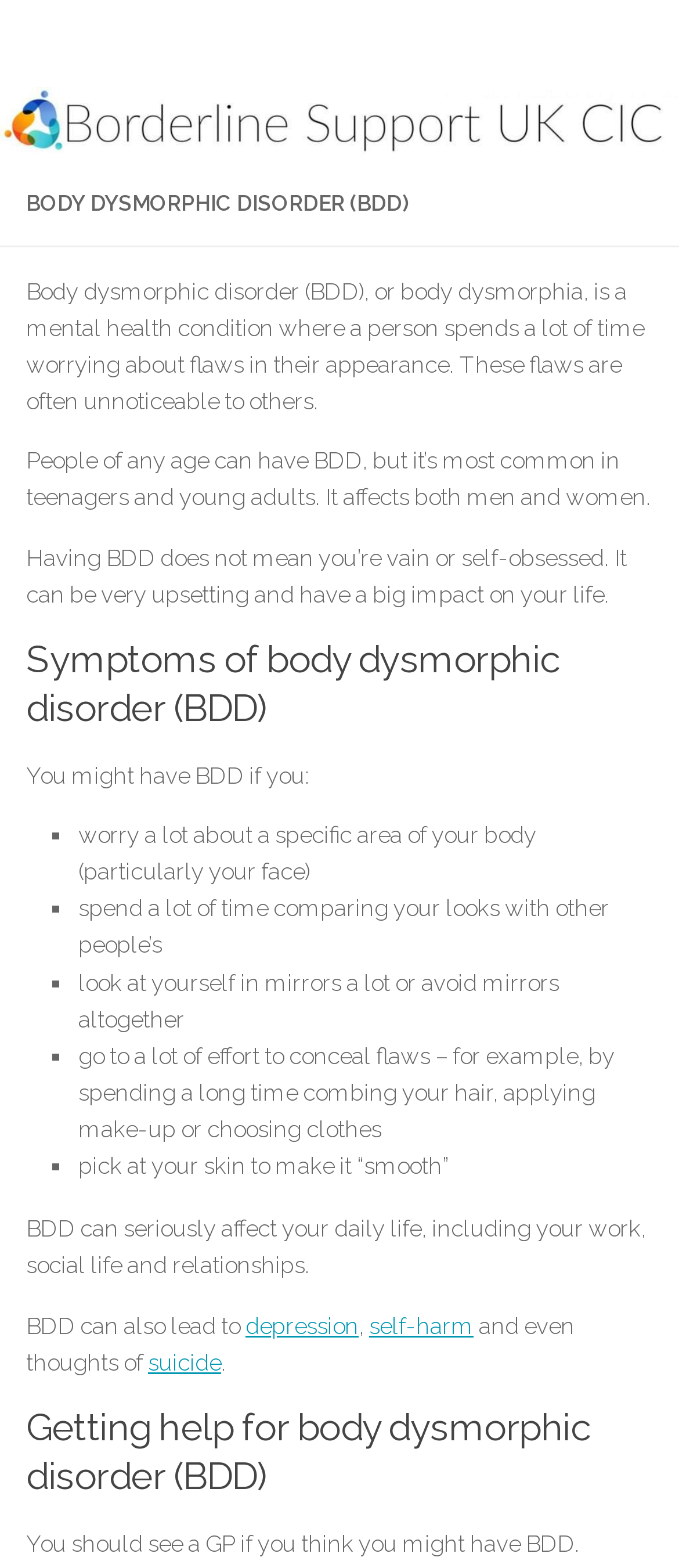Who can have body dysmorphic disorder?
Please answer the question with a detailed response using the information from the screenshot.

According to the webpage, people of any age can have BDD, but it's most common in teenagers and young adults. It affects both men and women.